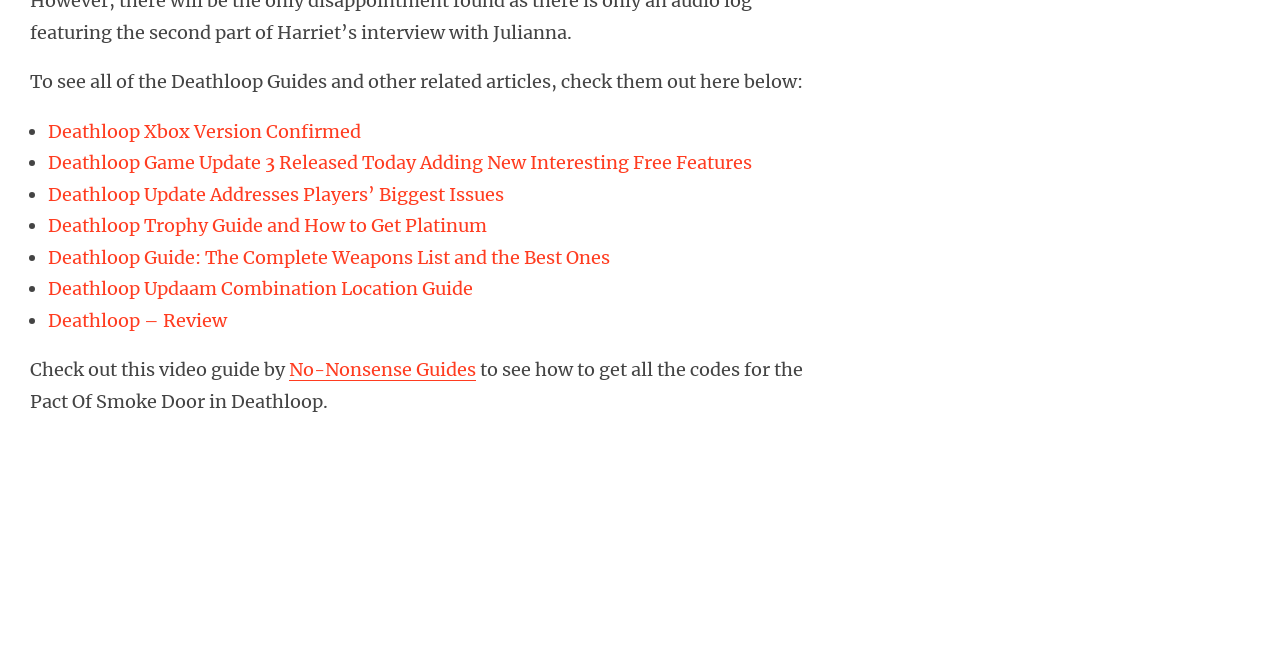Determine the bounding box for the HTML element described here: "Deathloop – Review". The coordinates should be given as [left, top, right, bottom] with each number being a float between 0 and 1.

[0.038, 0.463, 0.177, 0.497]